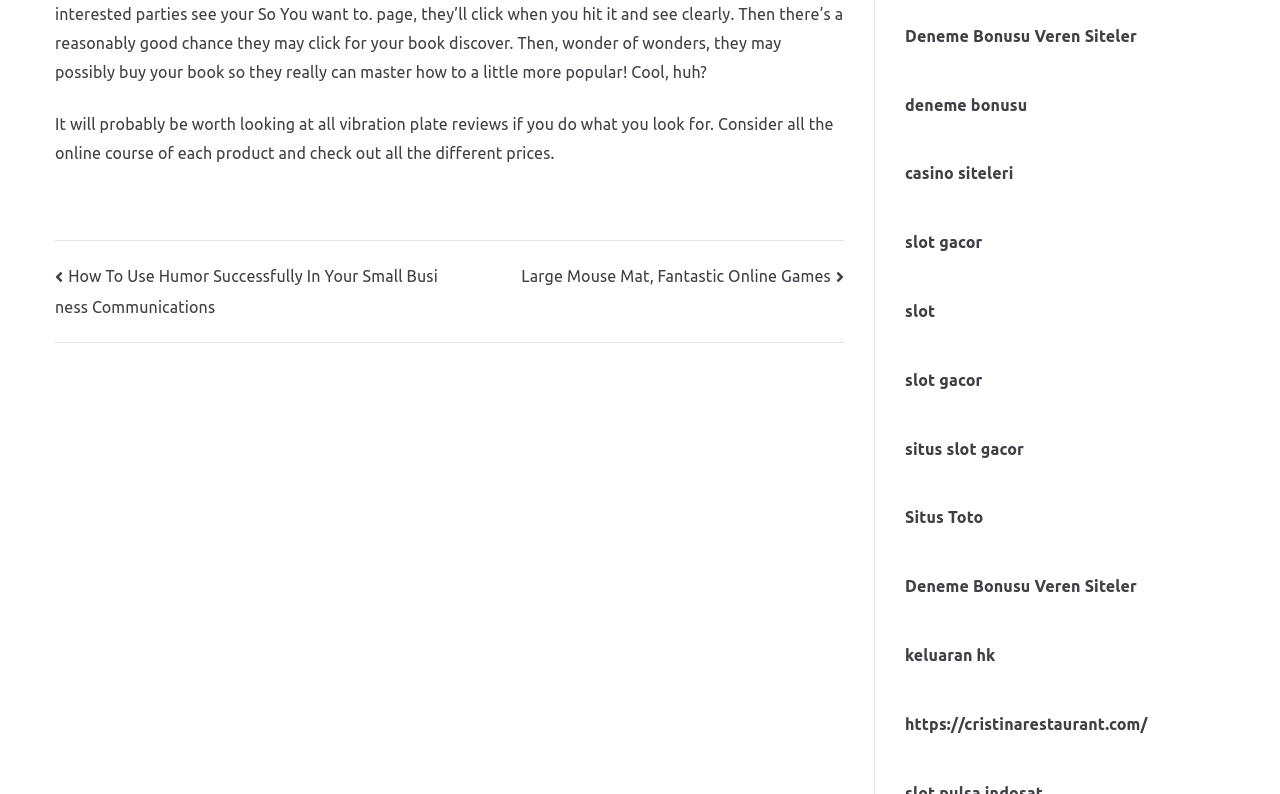Can you specify the bounding box coordinates for the region that should be clicked to fulfill this instruction: "Check out 'slot gacor'".

[0.707, 0.294, 0.768, 0.316]